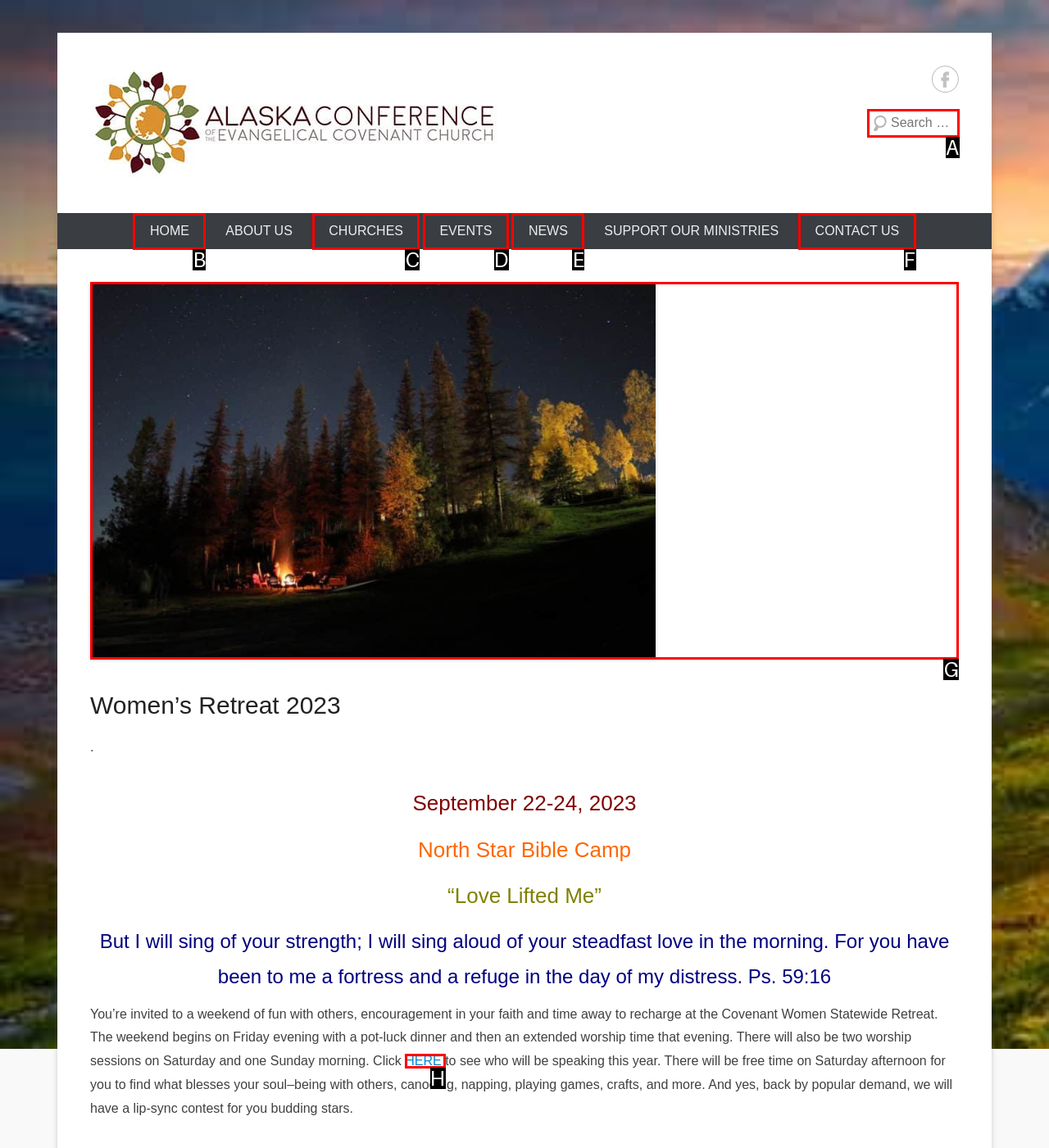Select the proper UI element to click in order to perform the following task: View Women’s Retreat 2023 details. Indicate your choice with the letter of the appropriate option.

G